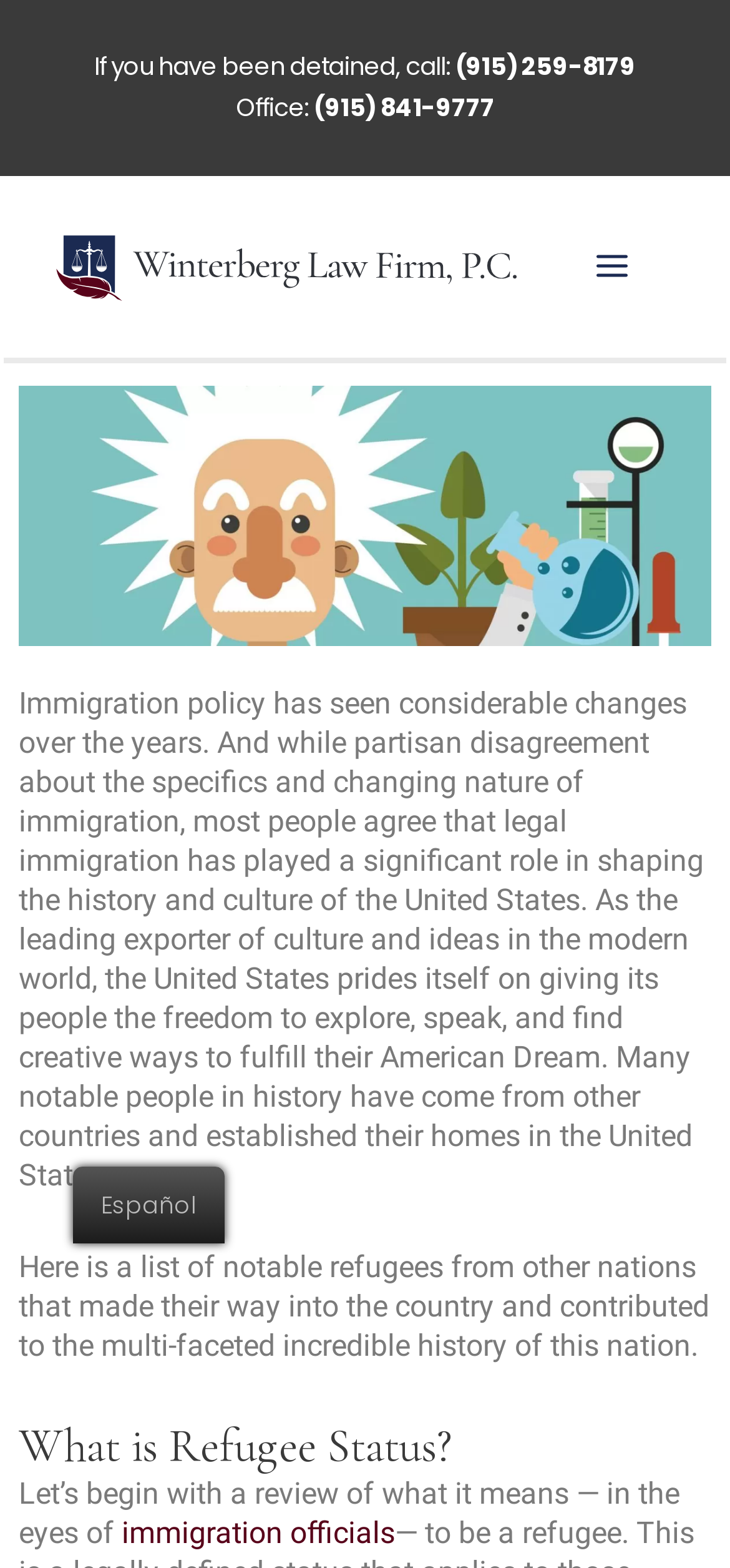Using the information shown in the image, answer the question with as much detail as possible: What is the language option available on the webpage?

I found the language option by looking at the link elements at the bottom of the webpage, which provide an option to switch to Español.